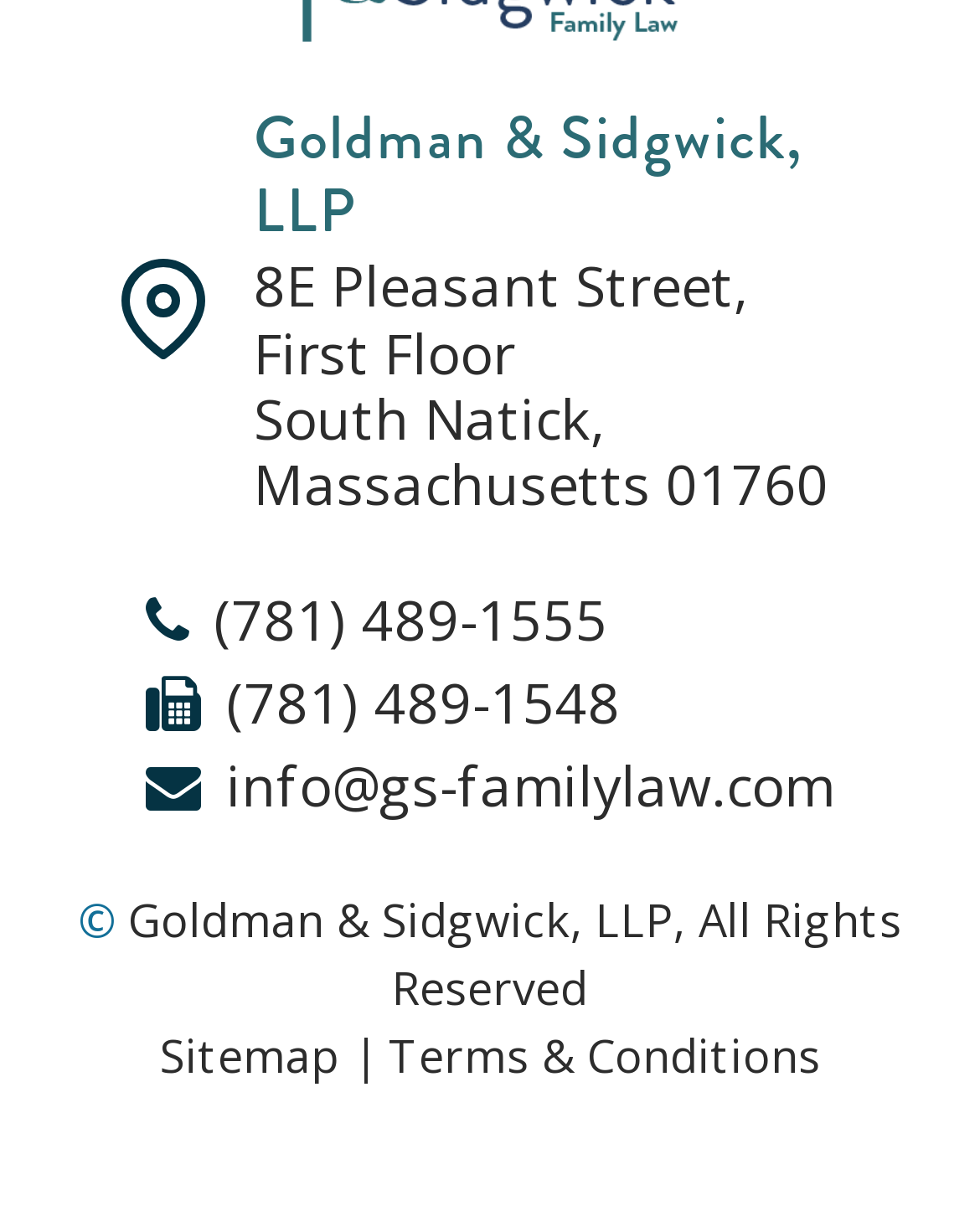What is the phone number for general inquiries? Based on the screenshot, please respond with a single word or phrase.

(781) 489-1555